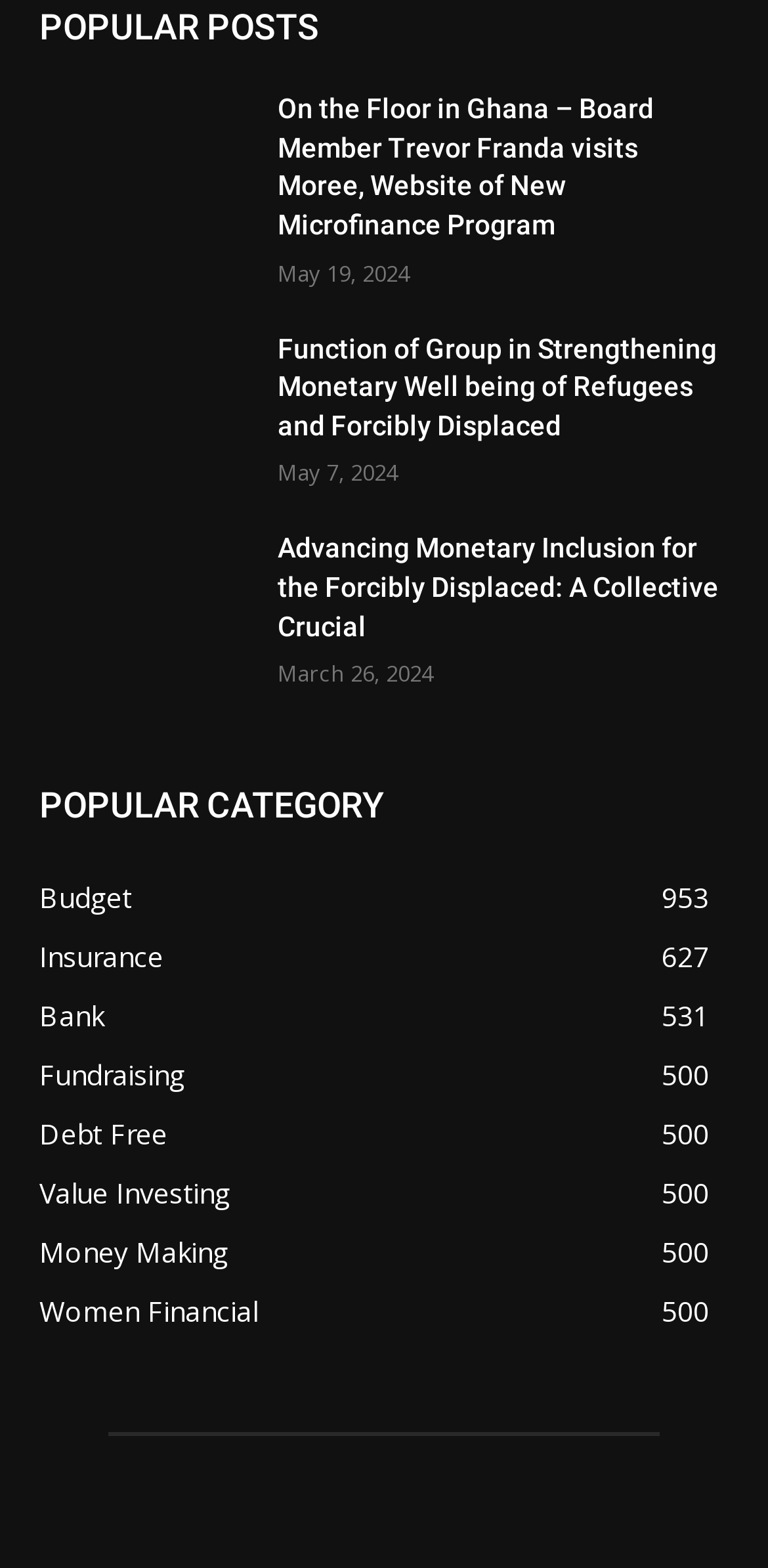Using the element description provided, determine the bounding box coordinates in the format (top-left x, top-left y, bottom-right x, bottom-right y). Ensure that all values are floating point numbers between 0 and 1. Element description: Value Investing500

[0.051, 0.749, 0.3, 0.773]